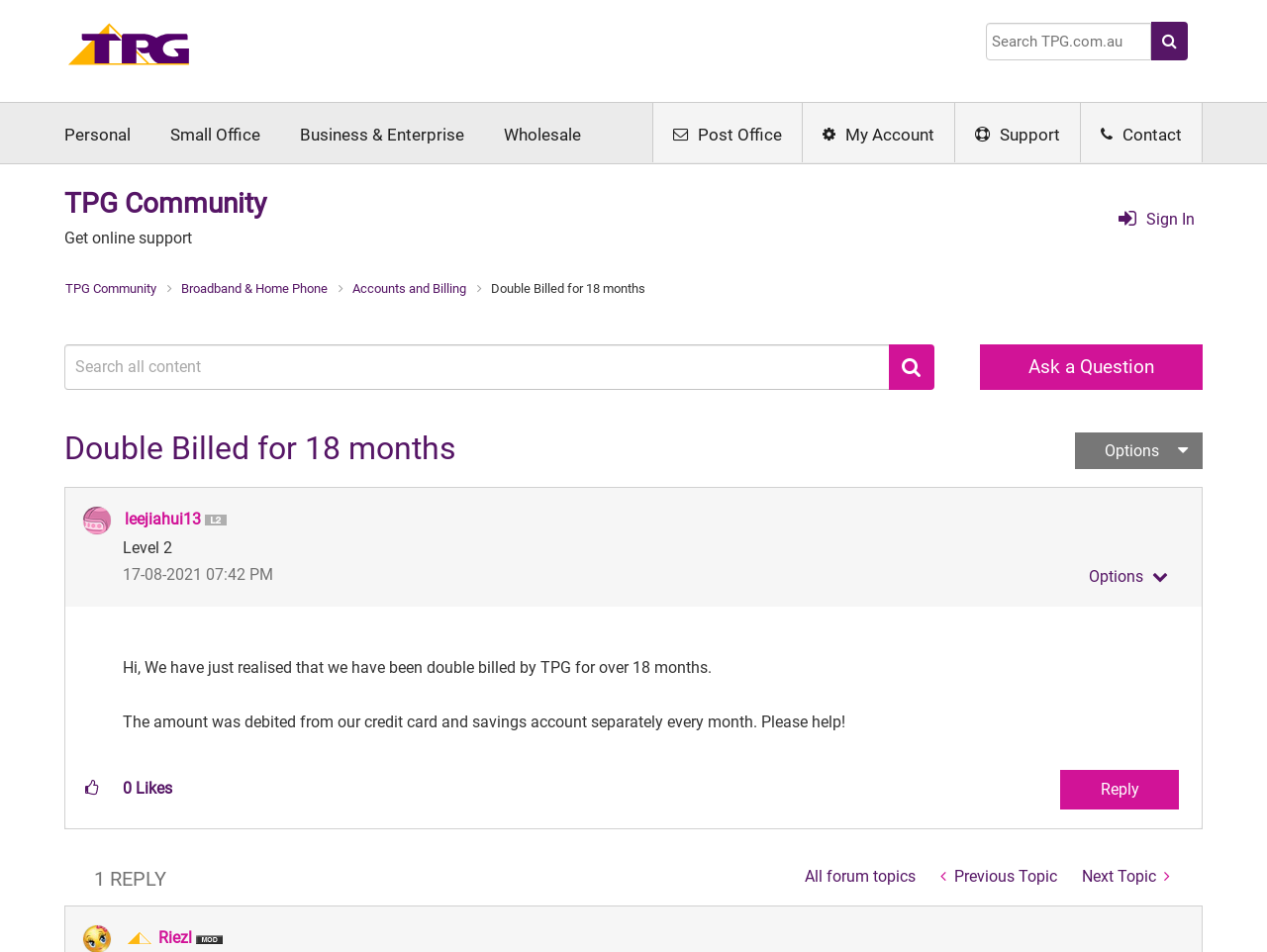Please mark the bounding box coordinates of the area that should be clicked to carry out the instruction: "Read about the 11th U.S. Bugatti Festival".

None